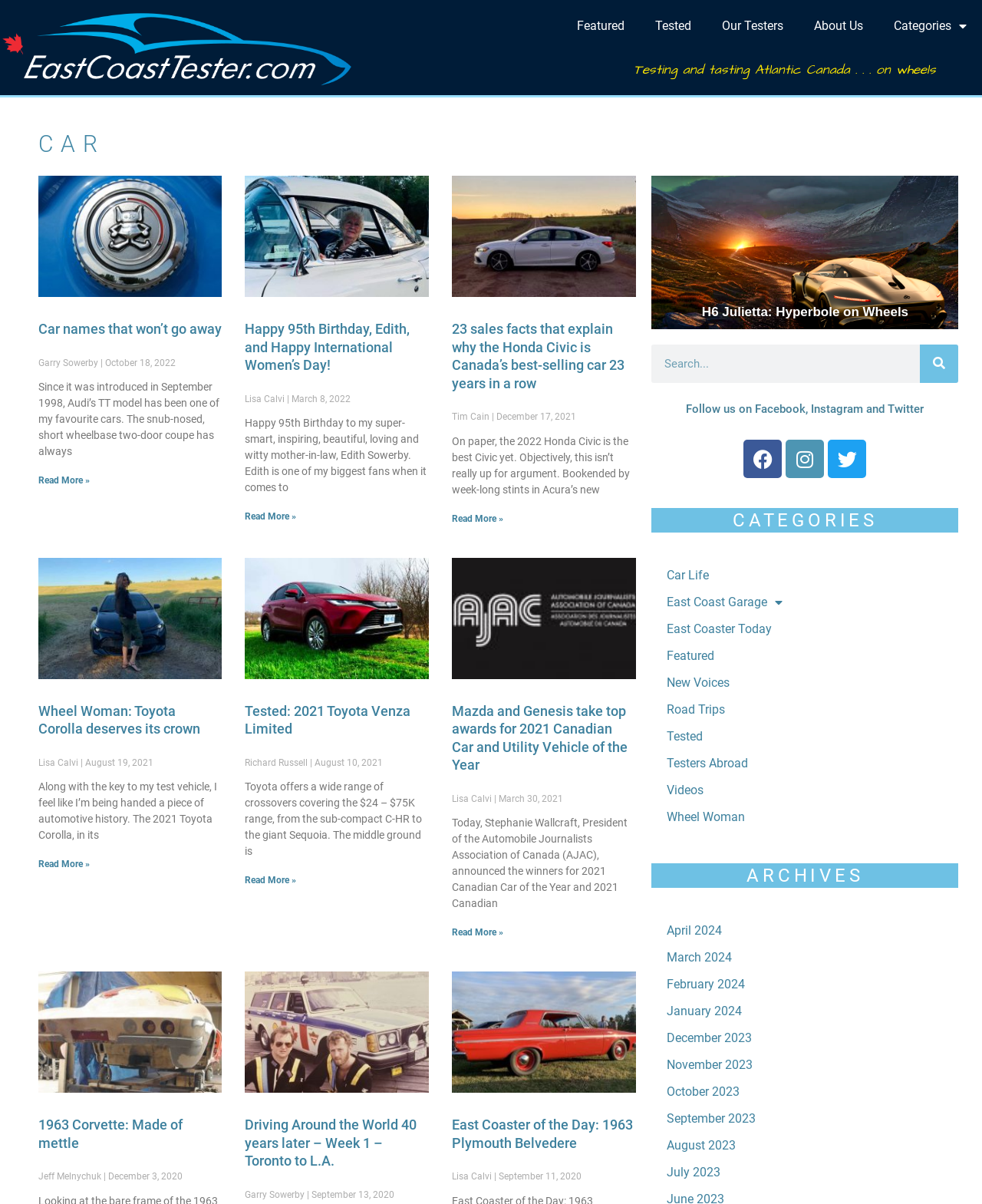Locate the bounding box coordinates for the element described below: "Featured". The coordinates must be four float values between 0 and 1, formatted as [left, top, right, bottom].

[0.664, 0.534, 0.976, 0.556]